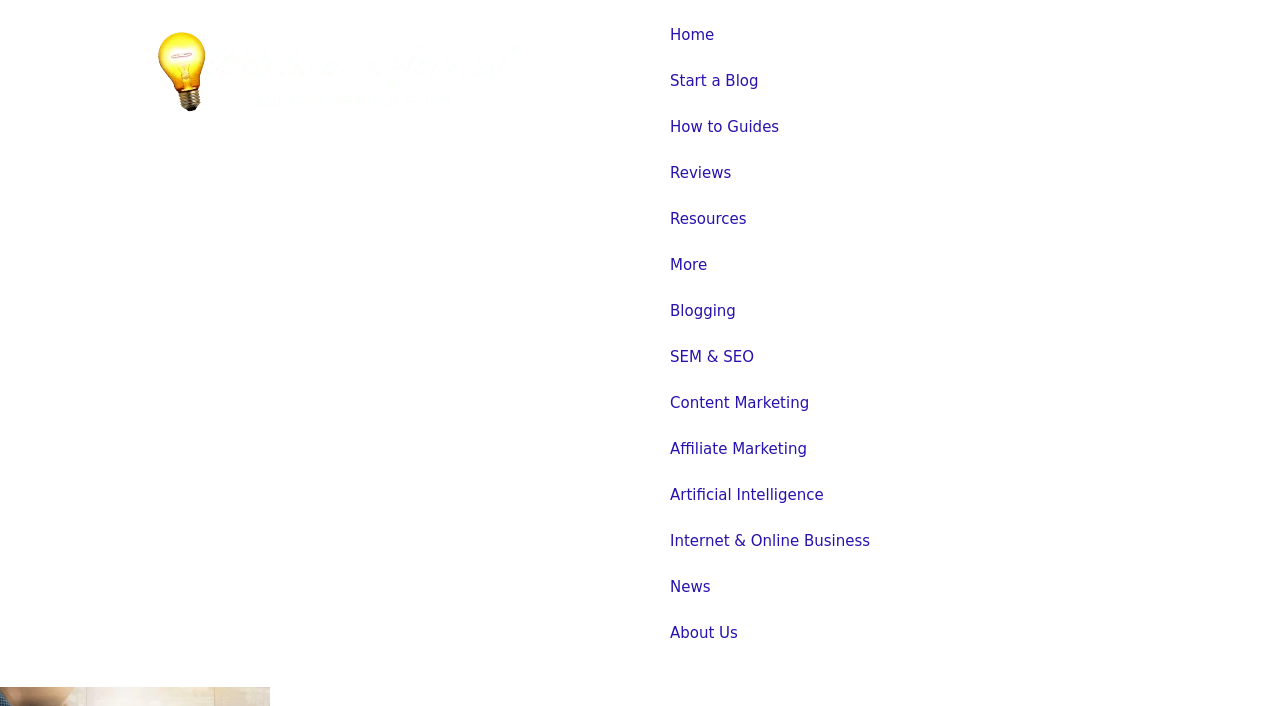Provide the bounding box for the UI element matching this description: "Affiliate Marketing".

[0.508, 0.603, 0.961, 0.669]